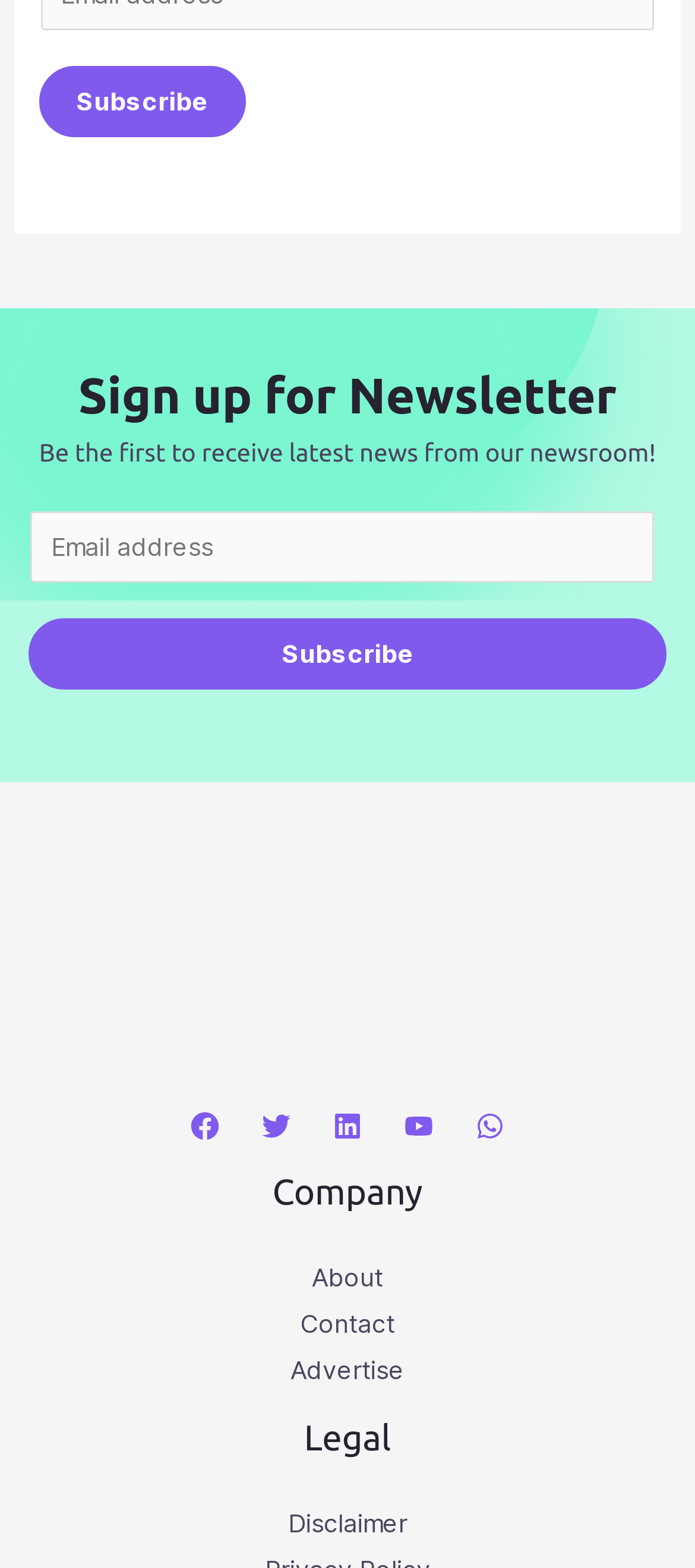Determine the bounding box coordinates of the target area to click to execute the following instruction: "Learn about the company."

None